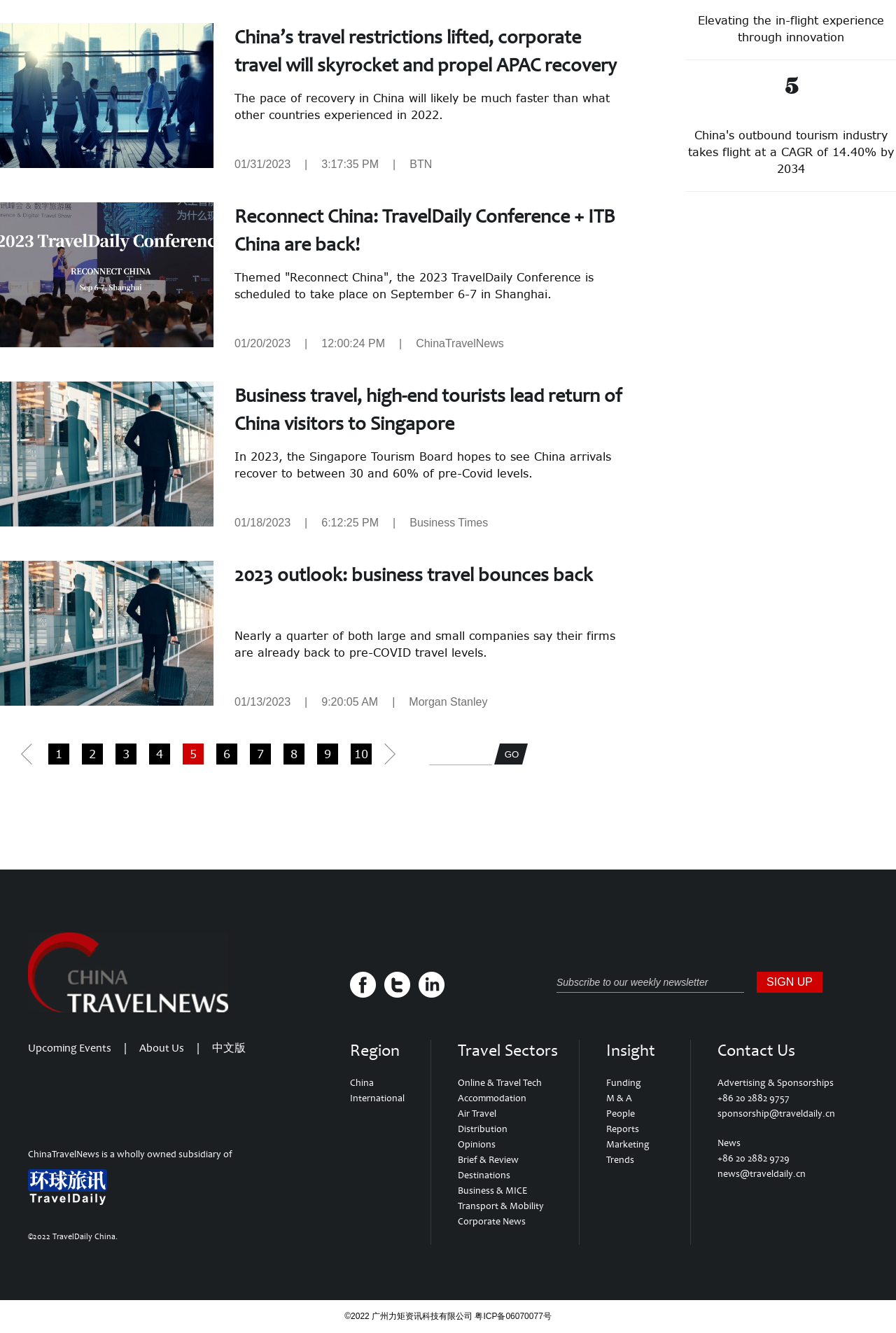Determine the bounding box for the UI element that matches this description: "parent_node: Location".

None